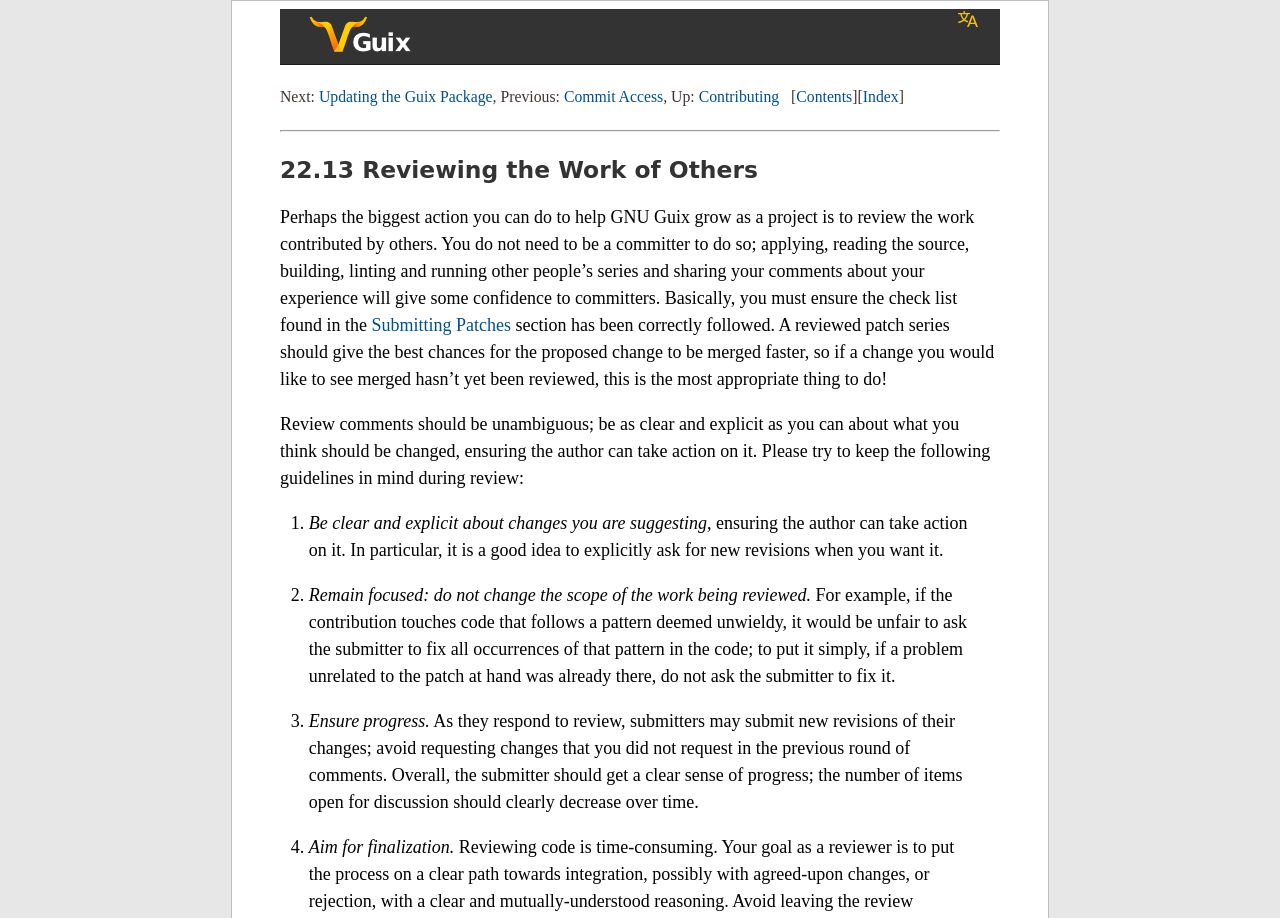Show the bounding box coordinates for the HTML element as described: "Submitting Patches".

[0.29, 0.343, 0.399, 0.365]